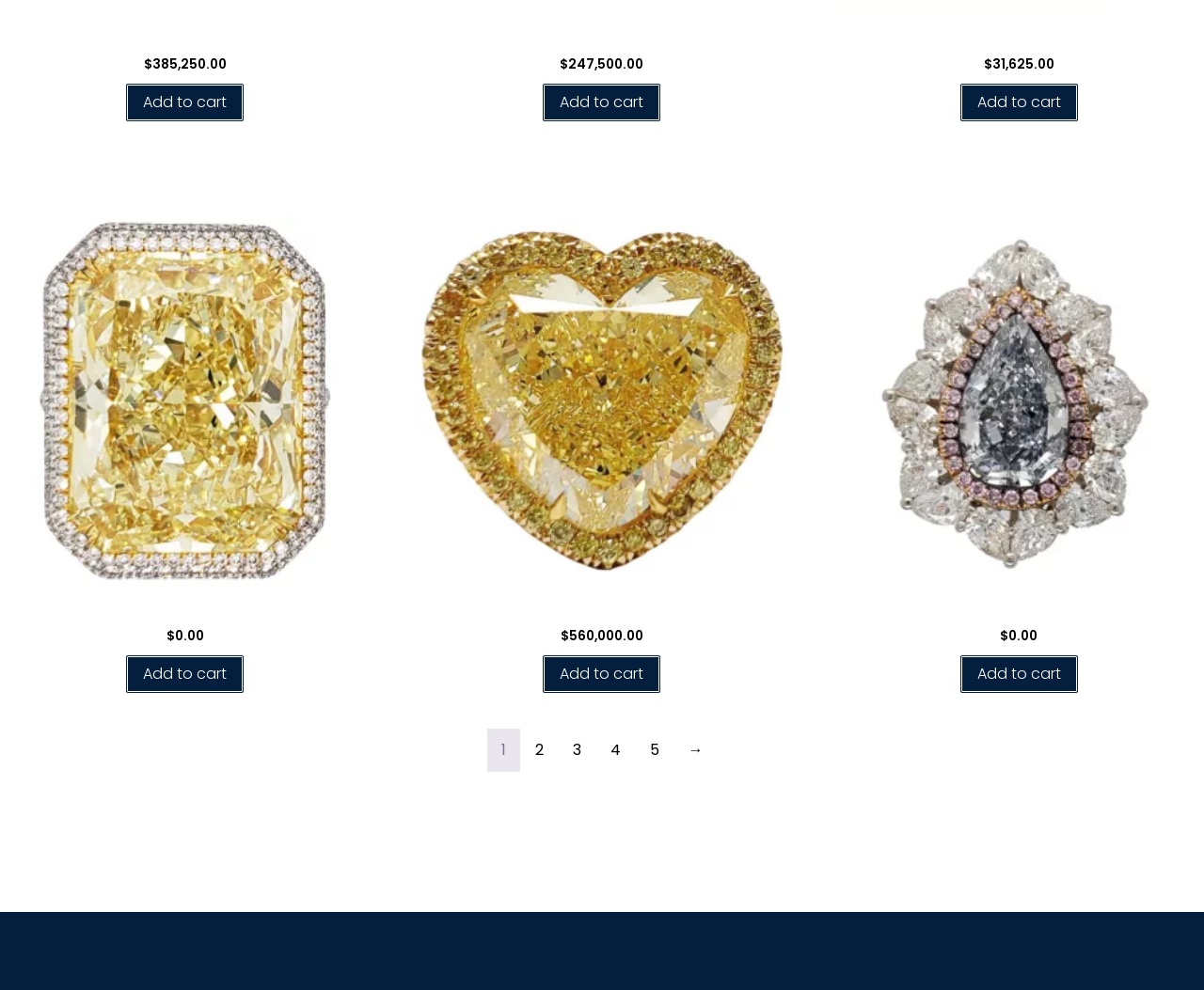From the image, can you give a detailed response to the question below:
Can I add R0415 to my cart?

I found the link 'Add to cart: “R0415”' on the page, which indicates that I can add the product R0415 to my cart.